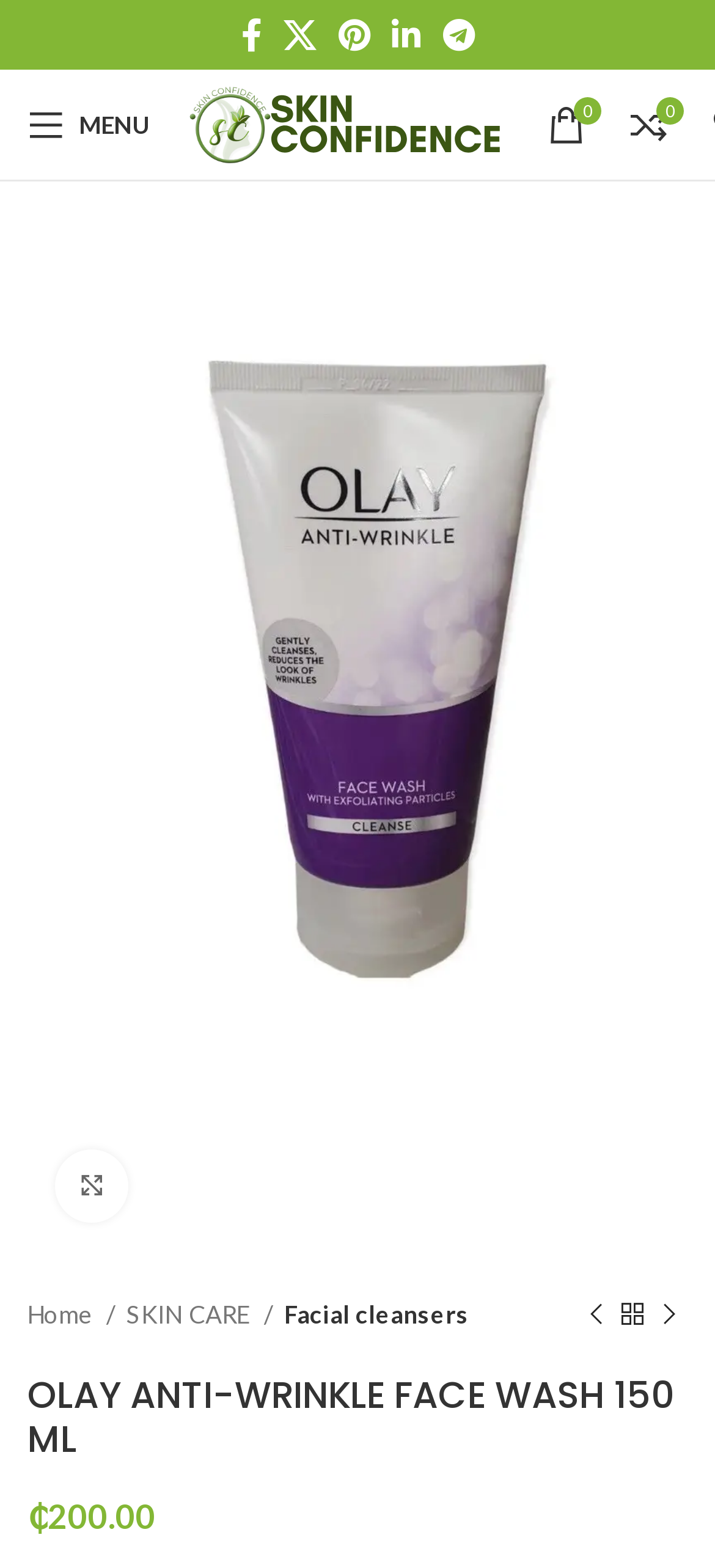Please identify and generate the text content of the webpage's main heading.

OLAY ANTI-WRINKLE FACE WASH 150 ML